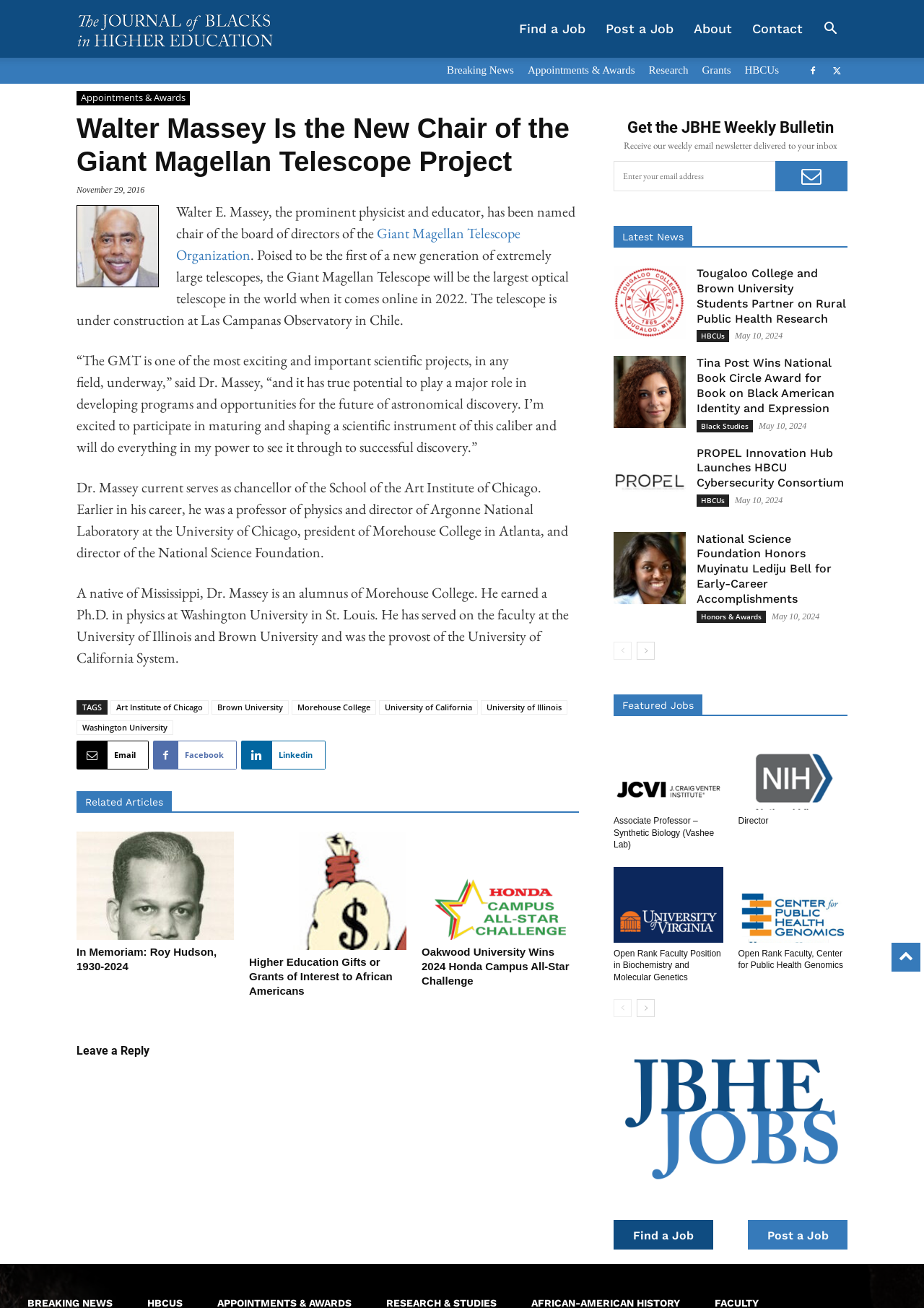Using the description "Giant Magellan Telescope Organization", locate and provide the bounding box of the UI element.

[0.191, 0.171, 0.563, 0.202]